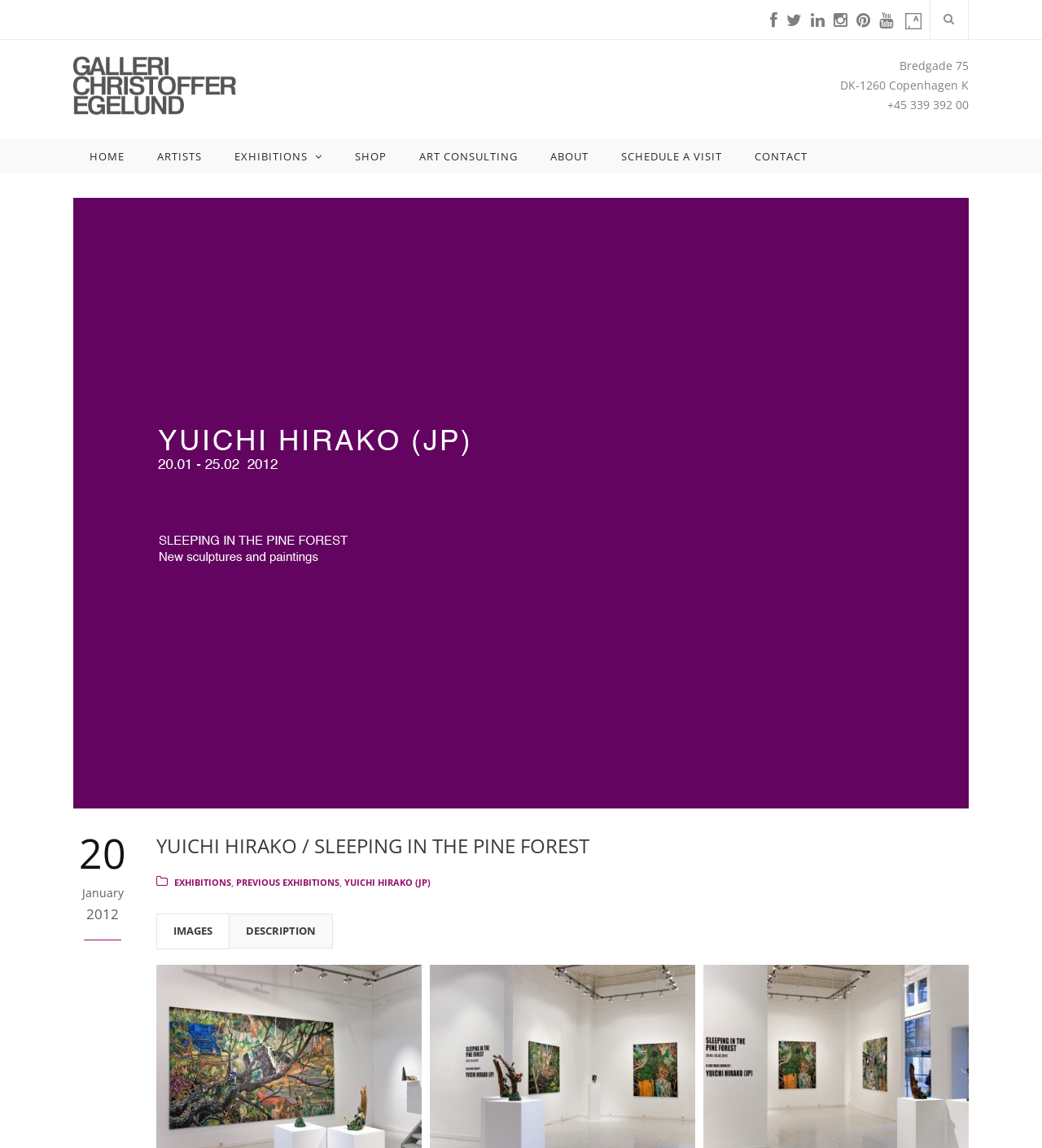What is the address of the Galleri Christoffer Egelund?
Look at the image and respond to the question as thoroughly as possible.

I found the answer by looking at the static text elements 'Bredgade 75' and 'DK-1260 Copenhagen K' which are located near each other, suggesting that they form the address of the Galleri Christoffer Egelund.